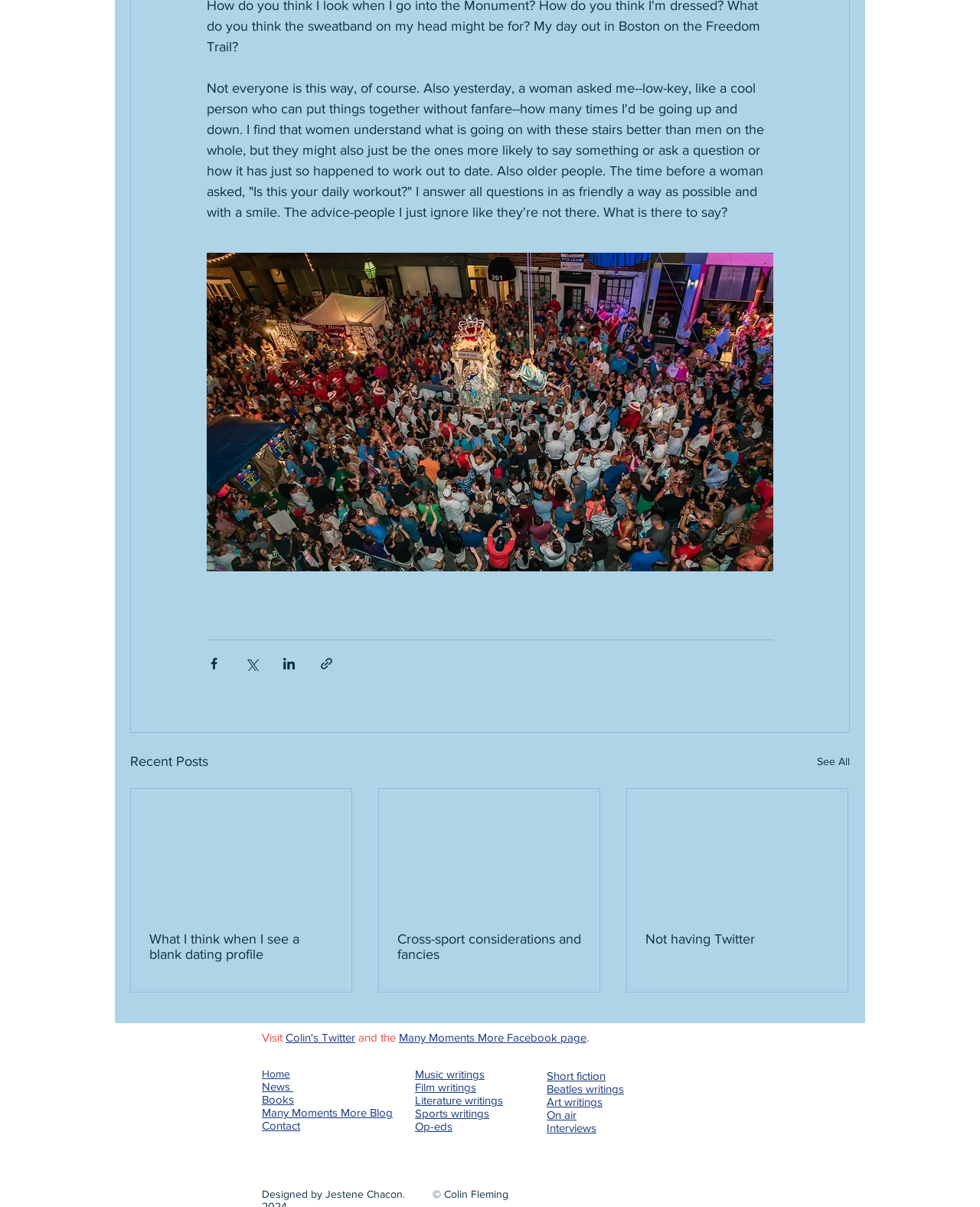Give a short answer to this question using one word or a phrase:
What is the title of the first article?

What I think when I see a blank dating profile